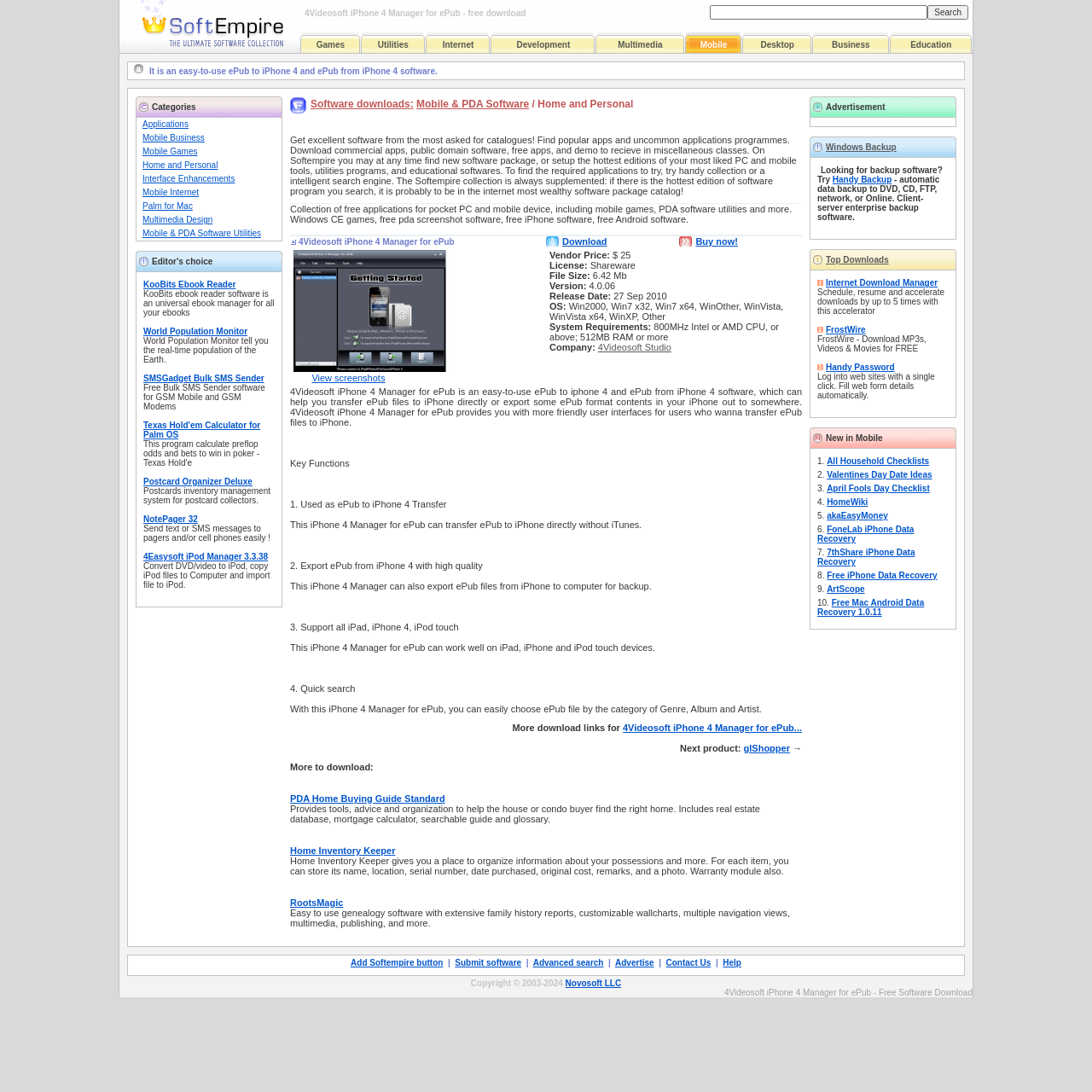Identify and extract the heading text of the webpage.

4Videosoft iPhone 4 Manager for ePub - free download